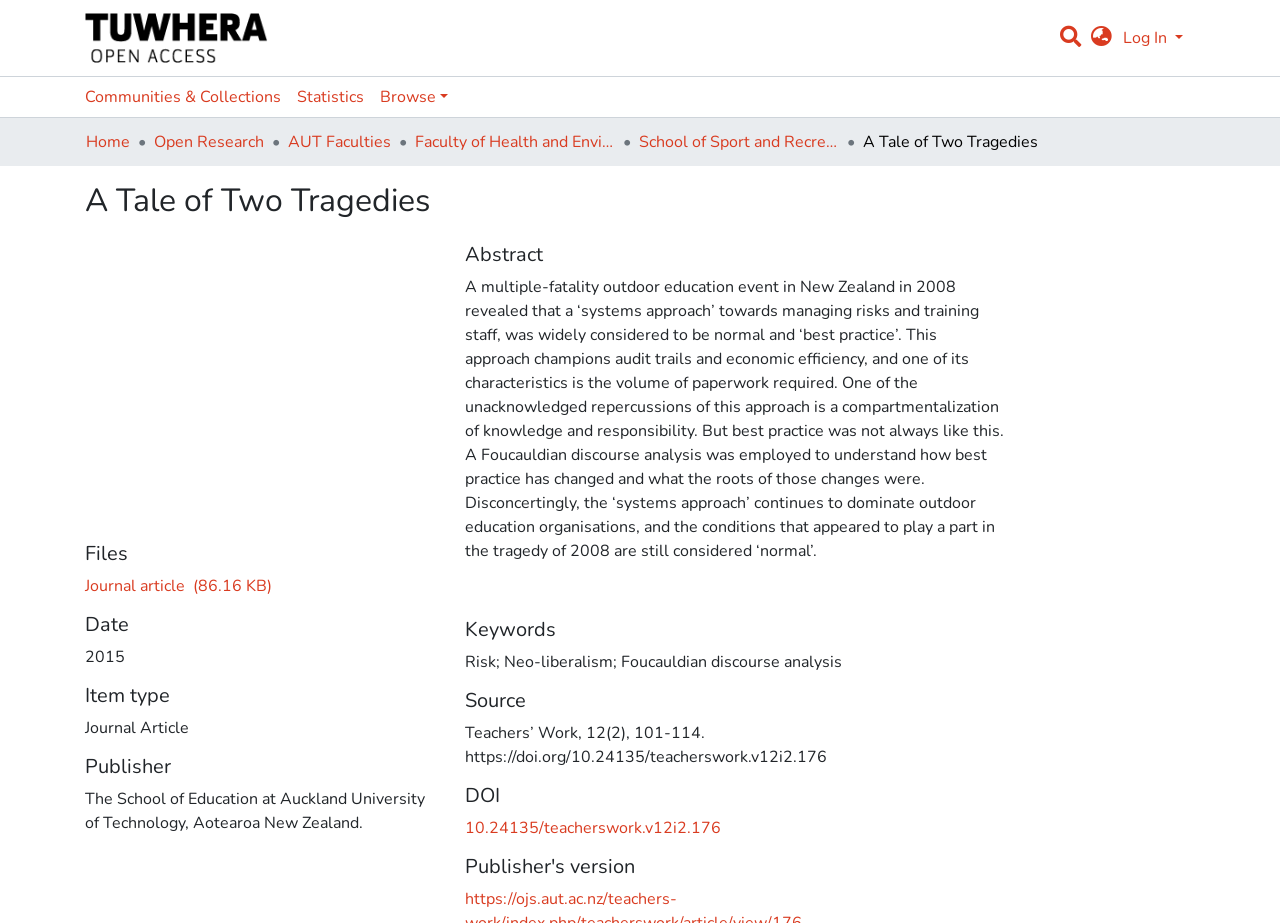Examine the screenshot and answer the question in as much detail as possible: What is the publisher of the item?

The publisher of the item is specified in the webpage as 'The School of Education at Auckland University of Technology, Aotearoa New Zealand.', which is located under the 'Publisher' heading.